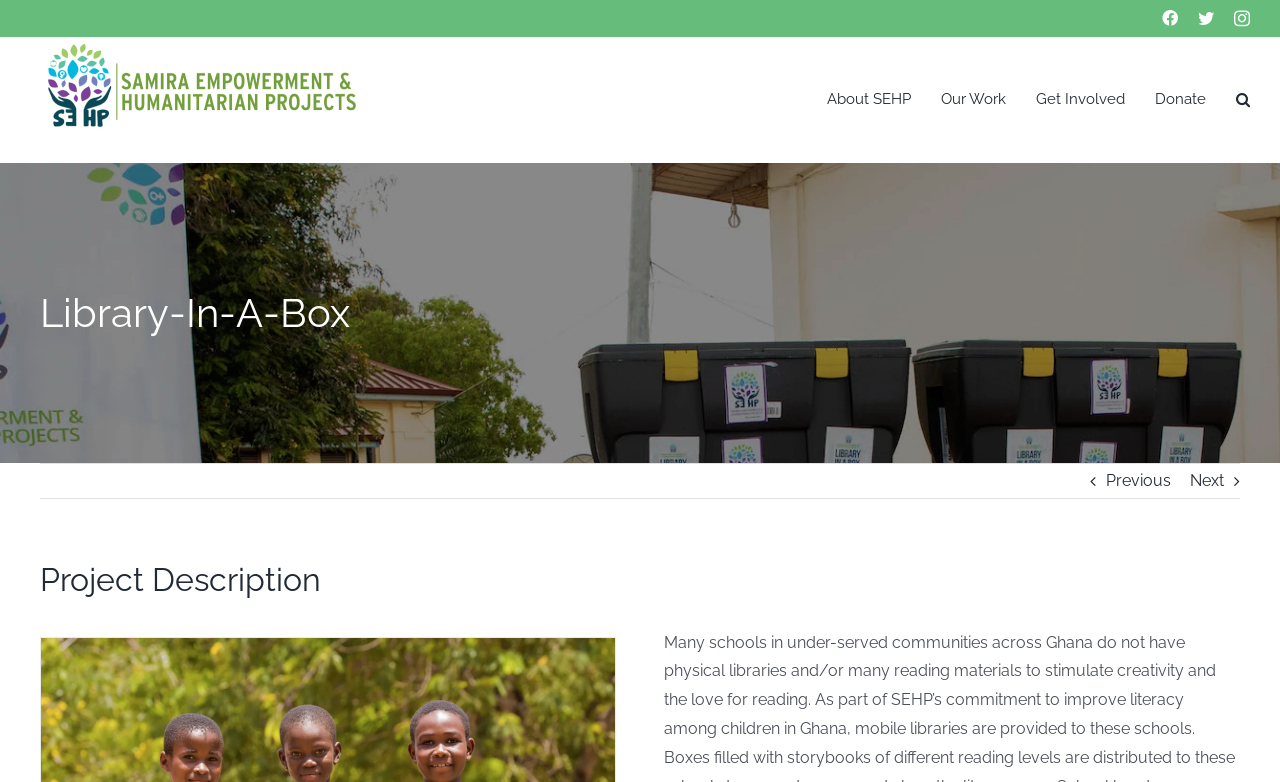Please determine the bounding box coordinates for the element with the description: "Our Work".

[0.735, 0.047, 0.786, 0.207]